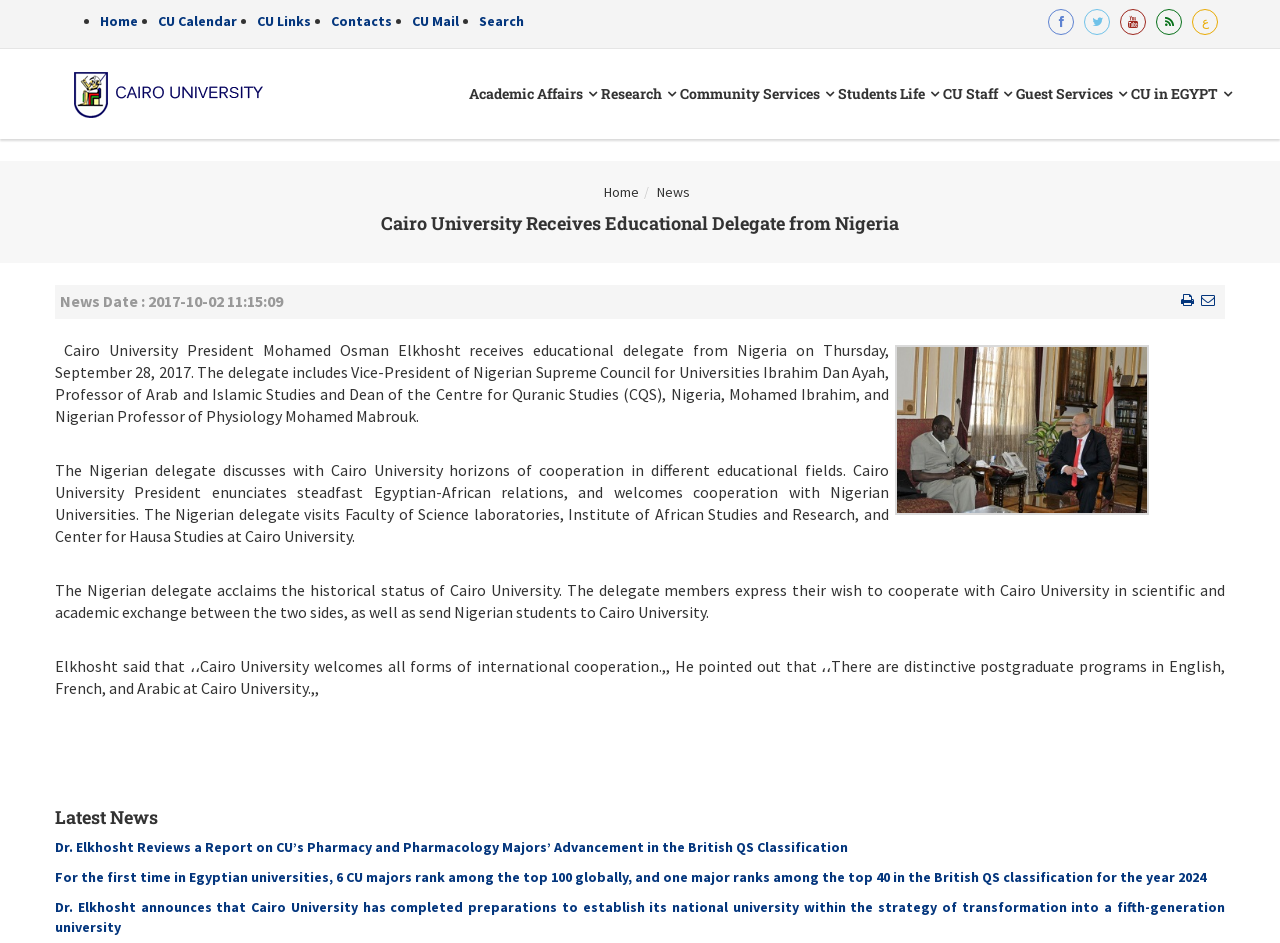Determine the bounding box coordinates of the region that needs to be clicked to achieve the task: "Click on Home".

[0.078, 0.013, 0.108, 0.032]